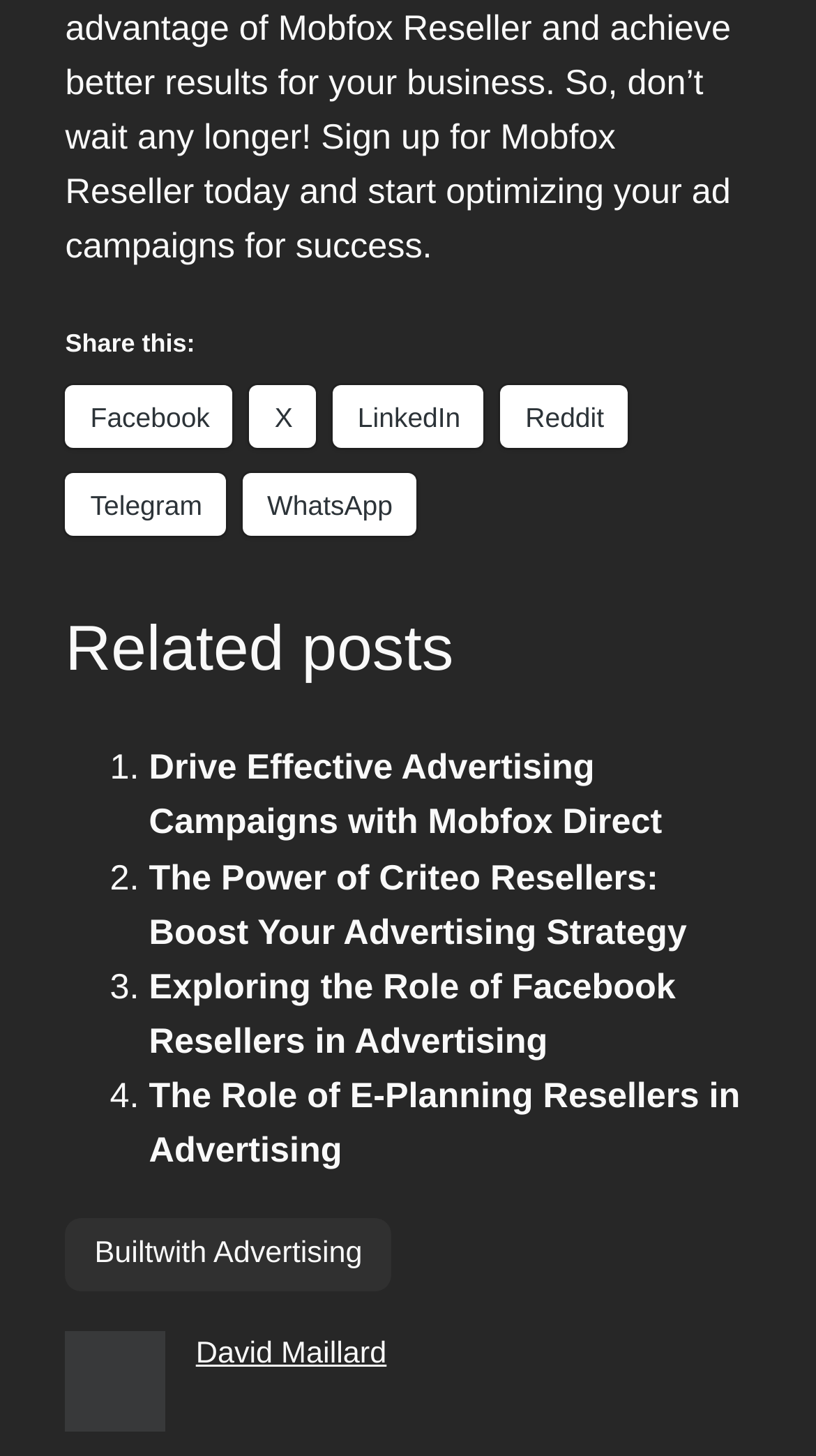Determine the bounding box coordinates of the clickable region to follow the instruction: "Read about Drive Effective Advertising Campaigns with Mobfox Direct".

[0.183, 0.514, 0.811, 0.579]